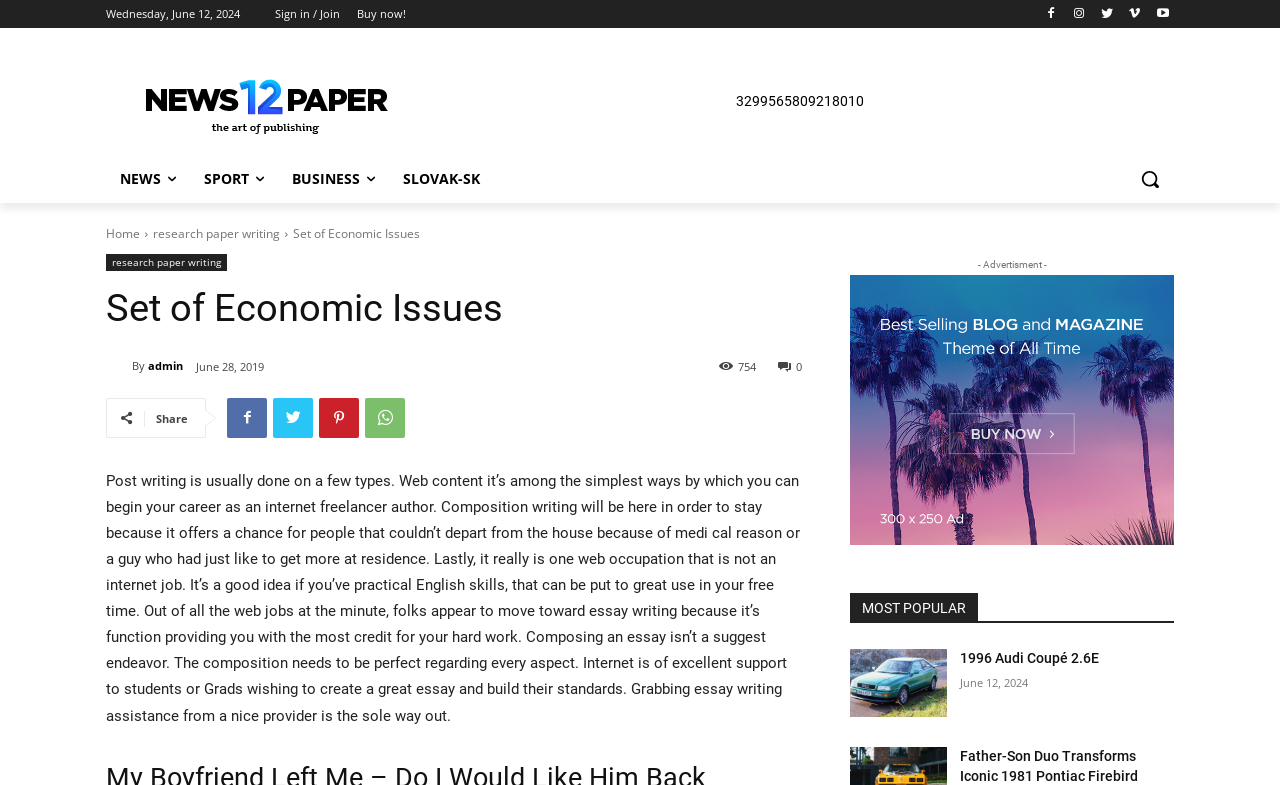Locate the bounding box coordinates of the clickable area needed to fulfill the instruction: "Learn about the company".

None